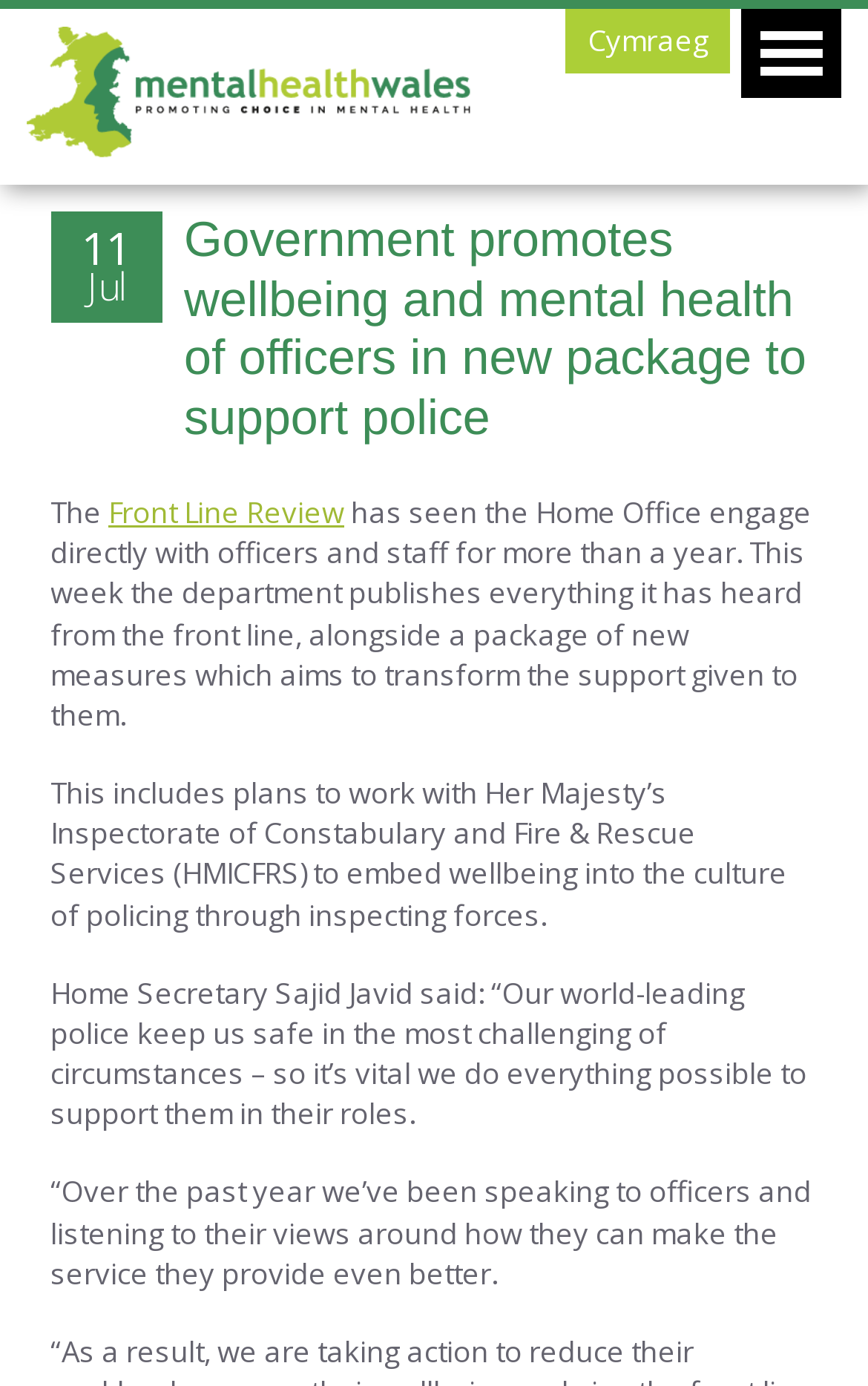Give a detailed account of the webpage.

The webpage appears to be an article from Mental Health Wales, with a prominent logo at the top left corner. At the top right corner, there are two links: "Cymraeg" and a language toggle icon. 

Below the logo, there is a header section that spans almost the entire width of the page. The header contains the title "Government promotes wellbeing and mental health of officers in new package to support police" in a large font size. To the left of the title, there is a time stamp indicating the publication date, "11 Jul". 

Following the header, there is a block of text that occupies most of the page's width. The text is divided into four paragraphs. The first paragraph starts with "The Front Line Review" and describes how the Home Office has engaged with officers and staff for over a year. The second paragraph explains the plans to work with Her Majesty’s Inspectorate of Constabulary and Fire & Rescue Services to improve policing culture. The third paragraph is a quote from Home Secretary Sajid Javid, emphasizing the importance of supporting police officers. The fourth paragraph is another quote from Javid, discussing the feedback received from officers to improve their services.